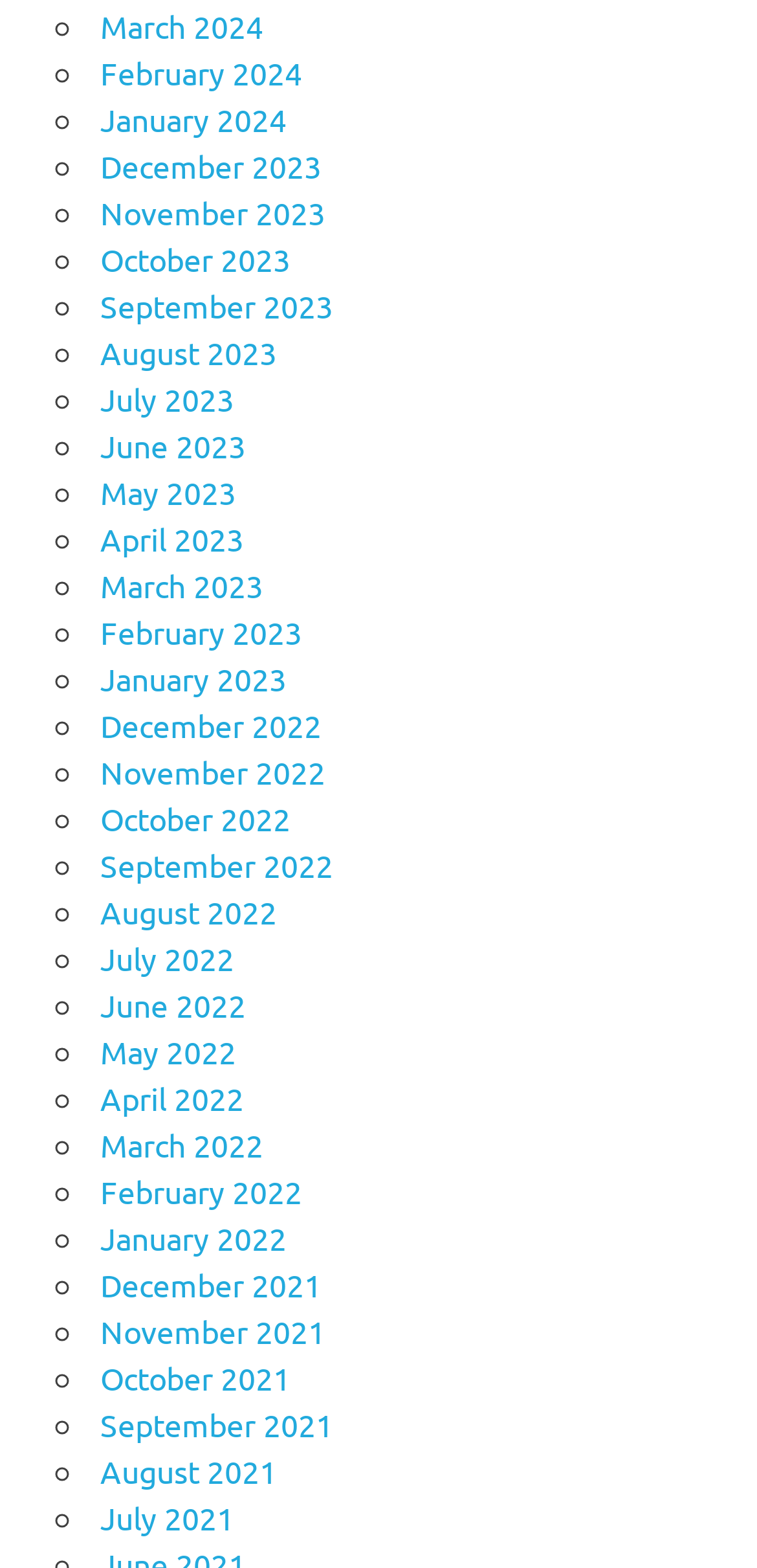What is the next month after February 2024?
Please respond to the question with a detailed and well-explained answer.

I looked at the list of links on the webpage and found that the next month after February 2024 is March 2024, which is listed immediately after February 2024.